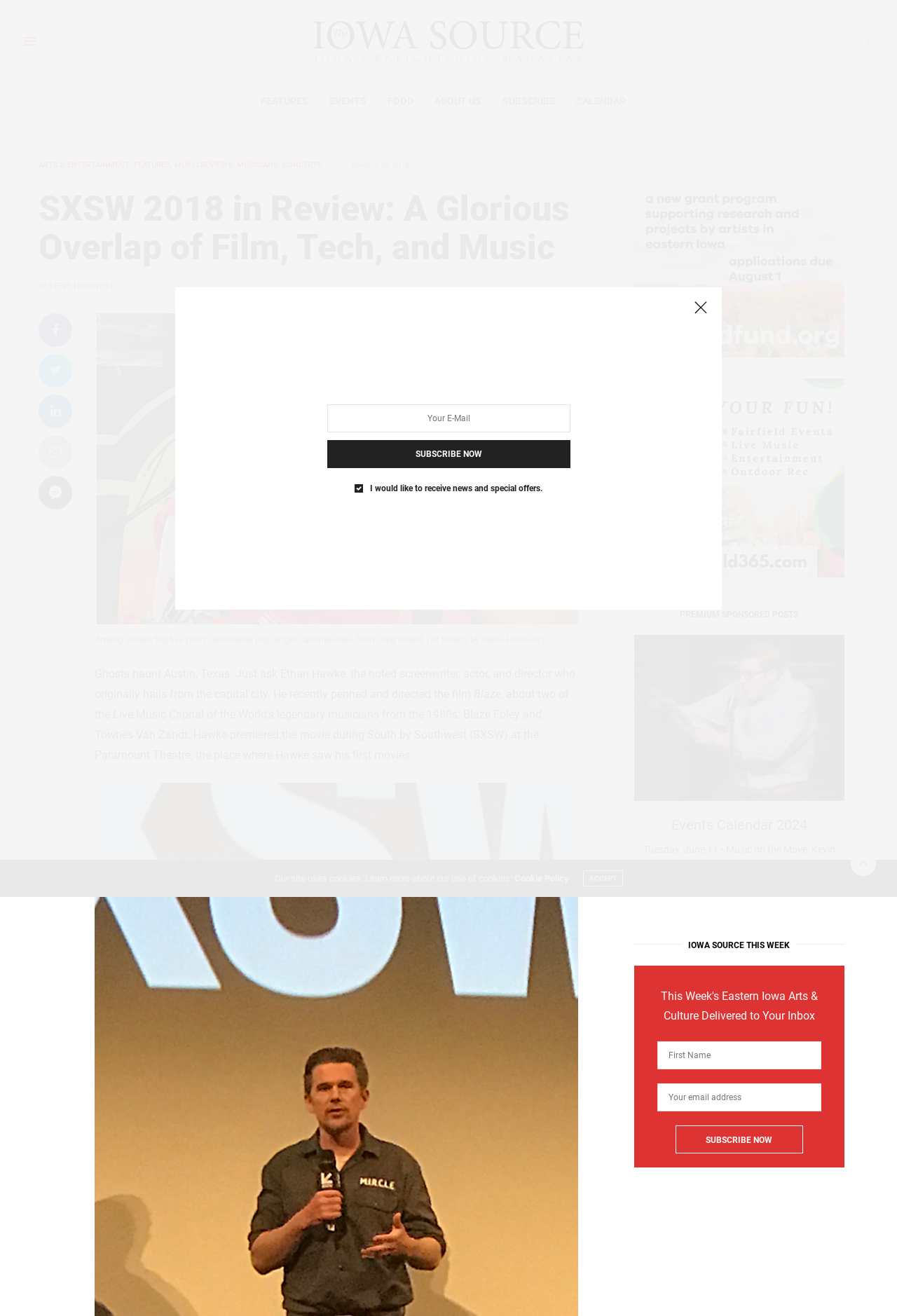Offer an in-depth caption of the entire webpage.

This webpage is about SXSW 2018 in Review, featuring a glorious overlap of film, tech, and music. At the top, there is a navigation bar with links to "FEATURES", "EVENTS", "FOOD", "ABOUT US", "SUBSCRIBE", and "CALENDAR". Below the navigation bar, there is a header section with a title "SXSW 2018 in Review: A Glorious Overlap of Film, Tech, and Music" and a byline "by STEVE HOROWITZ".

On the left side, there is a subscription box with a heading "Get the latest news and special offers" and a button "SUBSCRIBE NOW". Below the subscription box, there is a section with links to "Arts & Entertainment", "Features", "Music Reviews, Musicians, Concerts", and a date "MARCH 20, 2018".

The main content of the webpage is an article about SXSW 2018, featuring a review of the film "Blaze" directed by Ethan Hawke. The article is accompanied by a figure with a caption "Among Steve’s top five picks: alternative pop singer Caroline Rose from Long Island. (all photos by Steve Horowitz)".

On the right side, there are several sections, including a "PREMIUM SPONSORED POSTS" section, an "Events Calendar 2024" section, and an "IOWA SOURCE THIS WEEK" section. The "Events Calendar 2024" section features a link to an events calendar and a brief description of an event "Music on the Move: Kevin Burt". The "IOWA SOURCE THIS WEEK" section has a subscription box with fields for "First Name" and "Your email address" and a button "Subscribe Now".

At the bottom of the webpage, there is a section with a link to "Cookie Policy" and a button "ACCEPT" for cookie usage. There is also a "Scroll To Top" link at the bottom right corner of the webpage.